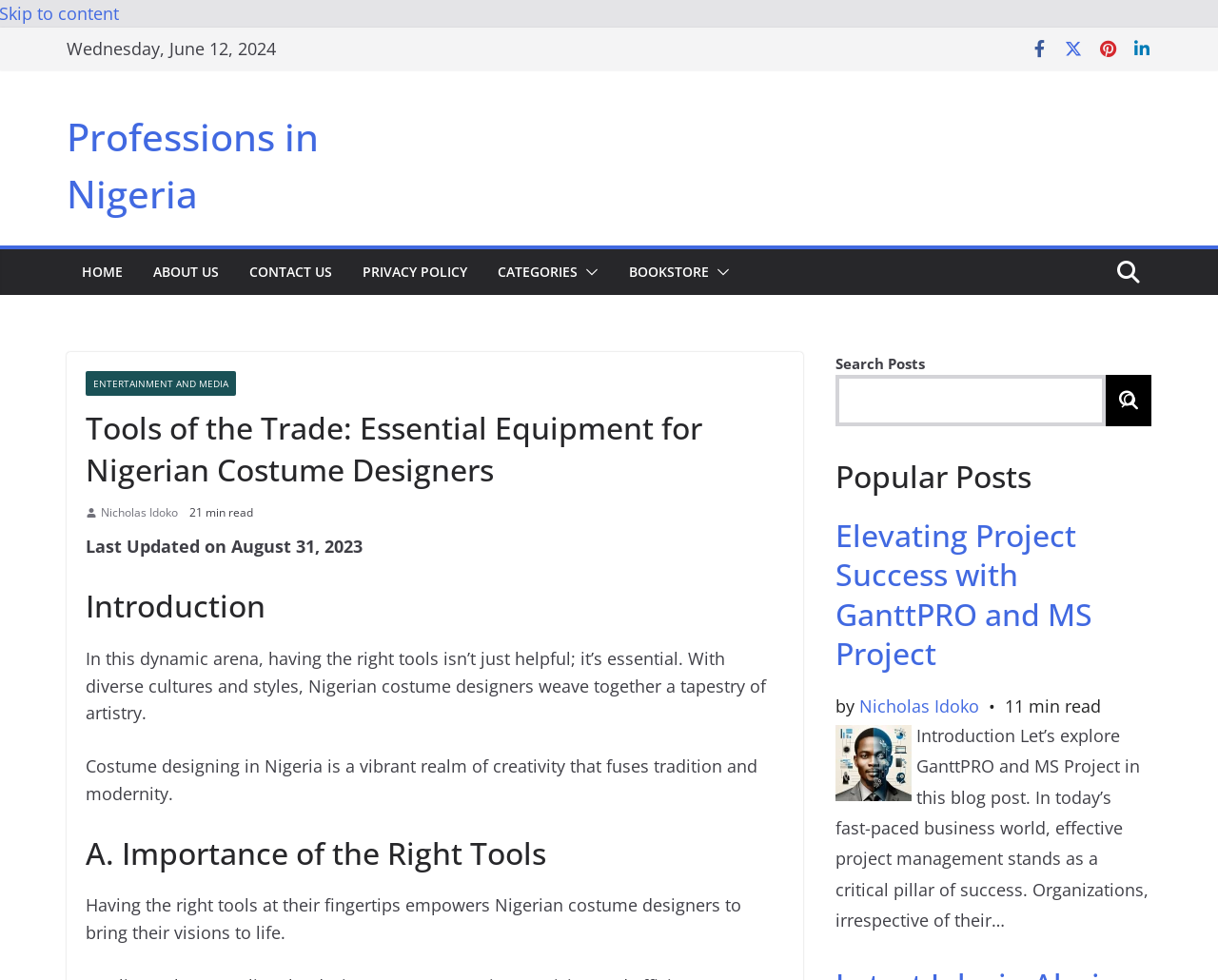Please provide a one-word or short phrase answer to the question:
What is the profession being discussed?

Costume designers